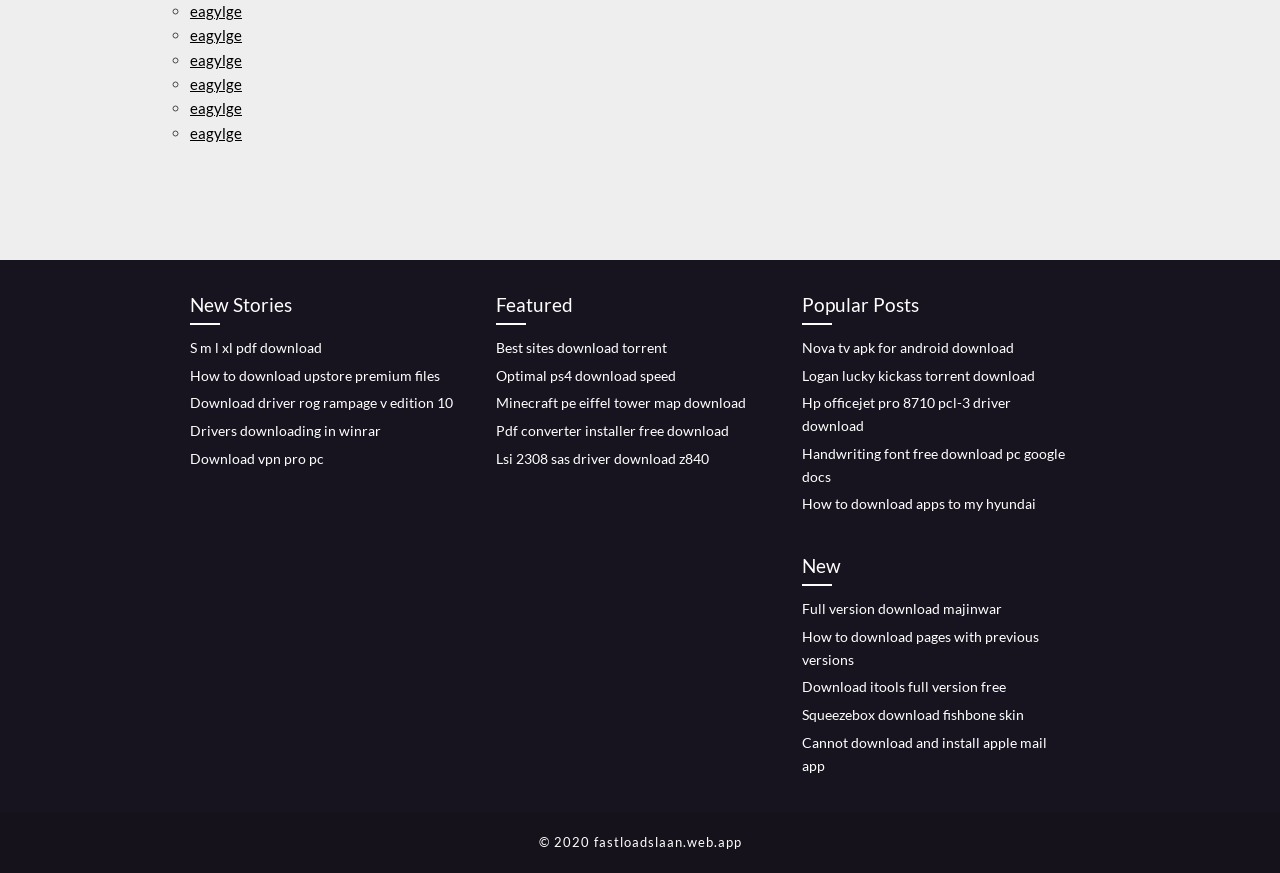Determine the bounding box coordinates for the UI element described. Format the coordinates as (top-left x, top-left y, bottom-right x, bottom-right y) and ensure all values are between 0 and 1. Element description: Civil laws

None